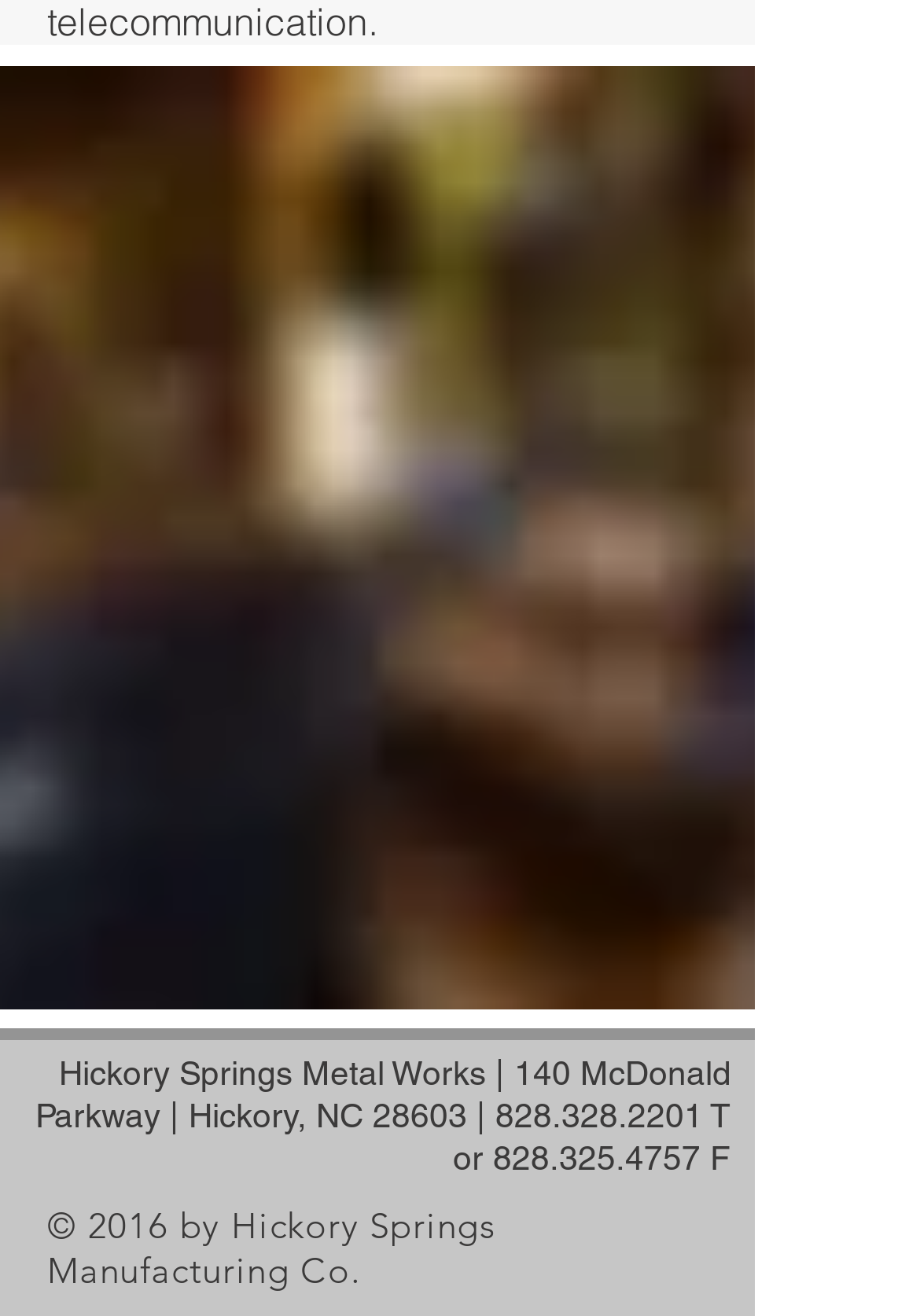Identify the bounding box for the UI element specified in this description: "alt="Good News Magazine"". The coordinates must be four float numbers between 0 and 1, formatted as [left, top, right, bottom].

None